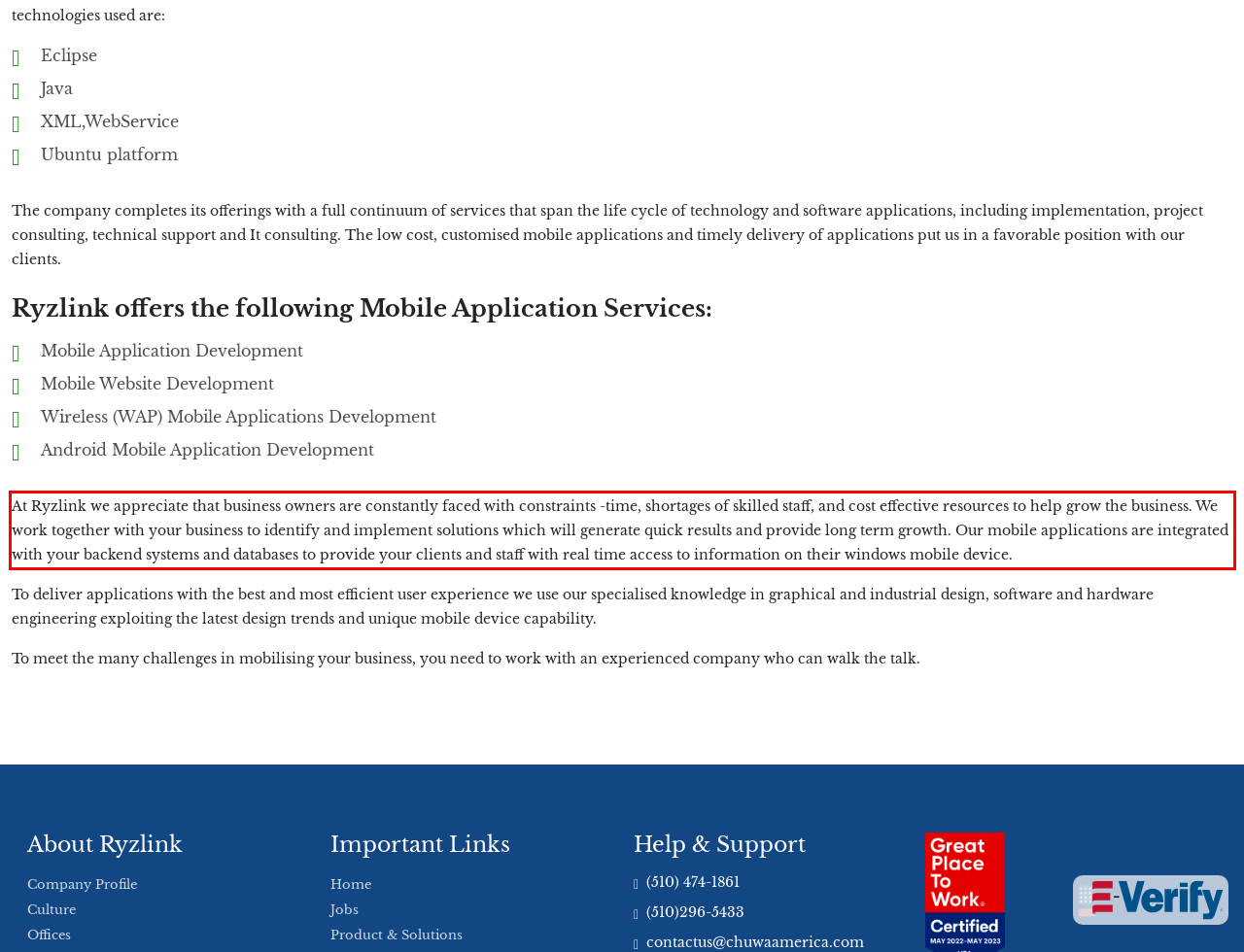Using the webpage screenshot, recognize and capture the text within the red bounding box.

At Ryzlink we appreciate that business owners are constantly faced with constraints -time, shortages of skilled staff, and cost effective resources to help grow the business. We work together with your business to identify and implement solutions which will generate quick results and provide long term growth. Our mobile applications are integrated with your backend systems and databases to provide your clients and staff with real time access to information on their windows mobile device.